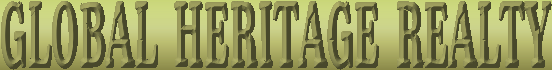Provide a thorough description of what you see in the image.

The image prominently displays the logo of "Global Heritage Realty," reflecting a distinctive and professional design. The text is rendered in a bold, stylized font that emphasizes the company's focus on real estate services in Staten Island, New York. This logo is part of a broader theme promoting the real estate offerings and services provided, highlighting the company's commitment to key relationships and success in the real estate market. The overall color scheme and design aim to convey trustworthiness and expertise in property sales and management.